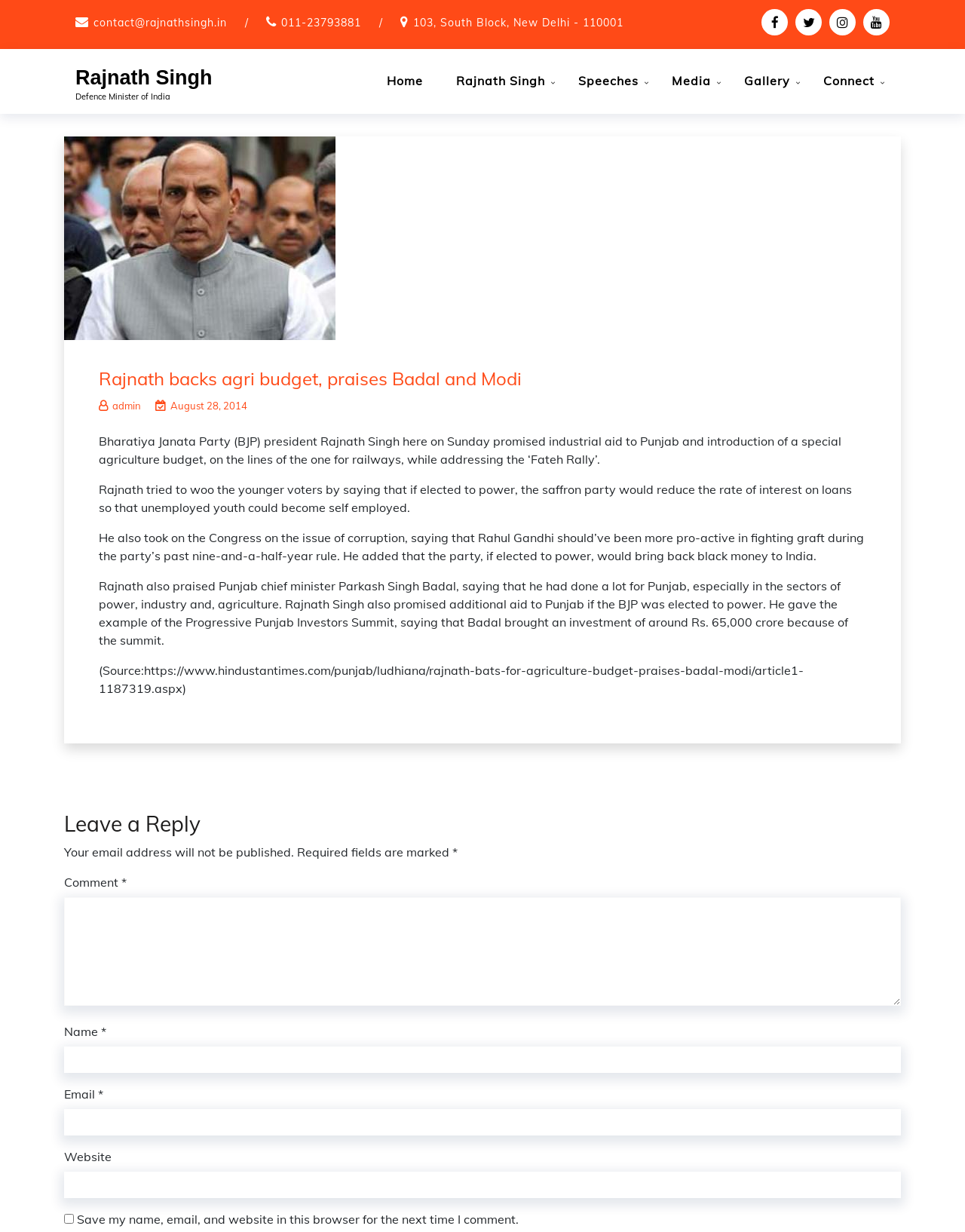Locate the bounding box coordinates of the clickable area to execute the instruction: "Check the admin link". Provide the coordinates as four float numbers between 0 and 1, represented as [left, top, right, bottom].

[0.102, 0.324, 0.146, 0.334]